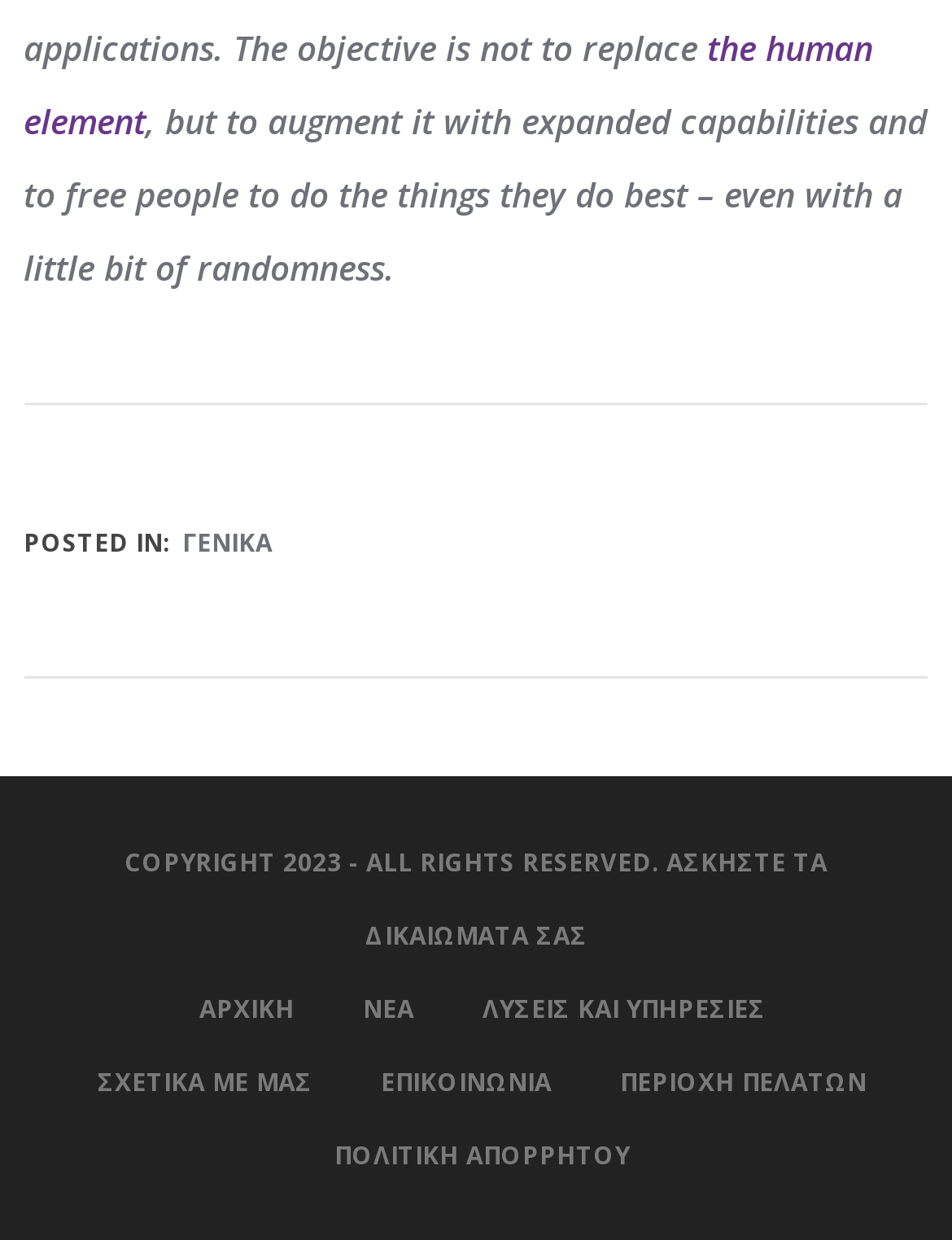How many main sections are there in the webpage?
Please answer the question with as much detail as possible using the screenshot.

The main sections of the webpage can be identified by looking at the links at the bottom of the page, which include 'ΑΡΧΙΚΗ', 'ΝΕΑ', 'ΛΥΣΕΙΣ ΚΑΙ ΥΠΗΡΕΣΙΕΣ', 'ΣΧΕΤΙΚΑ ΜΕ ΜΑΣ', 'ΕΠΙΚΟΙΝΩΝΙΑ', 'ΠΕΡΙΟΧΗ ΠΕΛΑΤΩΝ', 'ΠΟΛΙΤΙΚΗ ΑΠΟΡΡΗΤΟΥ', and 'COPYRIGHT 2023 - ALL RIGHTS RESERVED.'. There are 9 main sections in total.